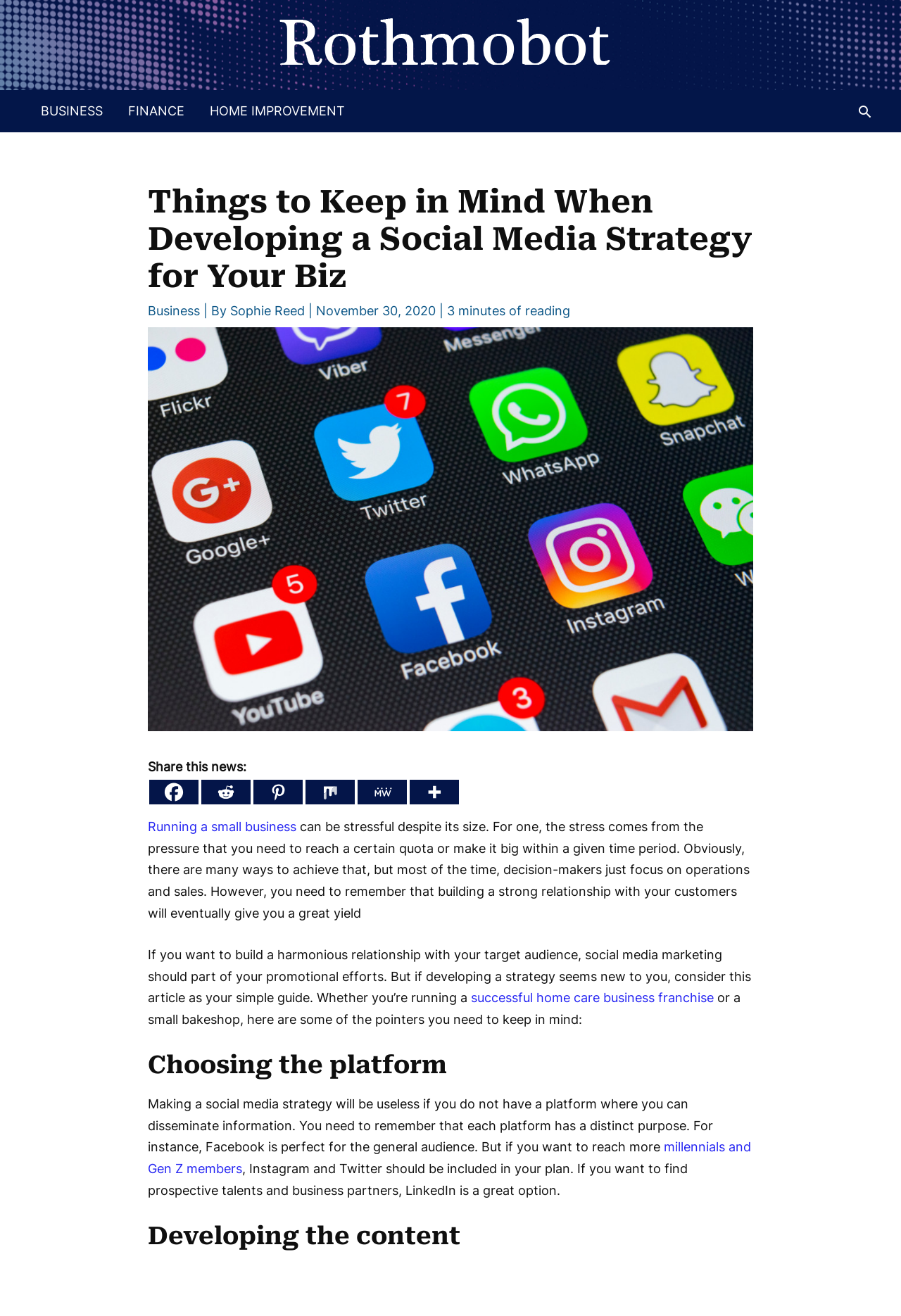Show me the bounding box coordinates of the clickable region to achieve the task as per the instruction: "Check the 'TOPIC' link".

None